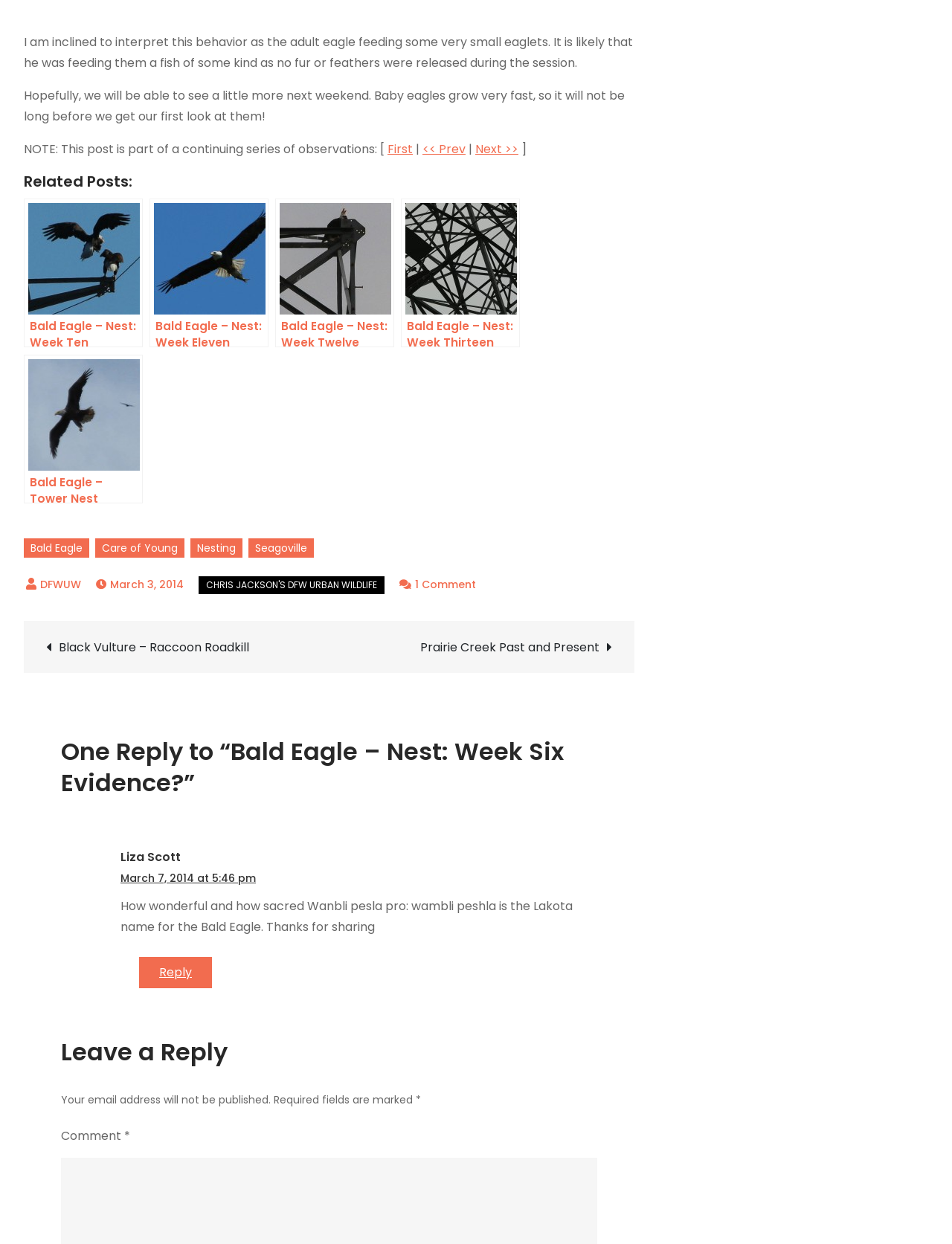Given the element description "Care of Young", identify the bounding box of the corresponding UI element.

[0.1, 0.433, 0.194, 0.448]